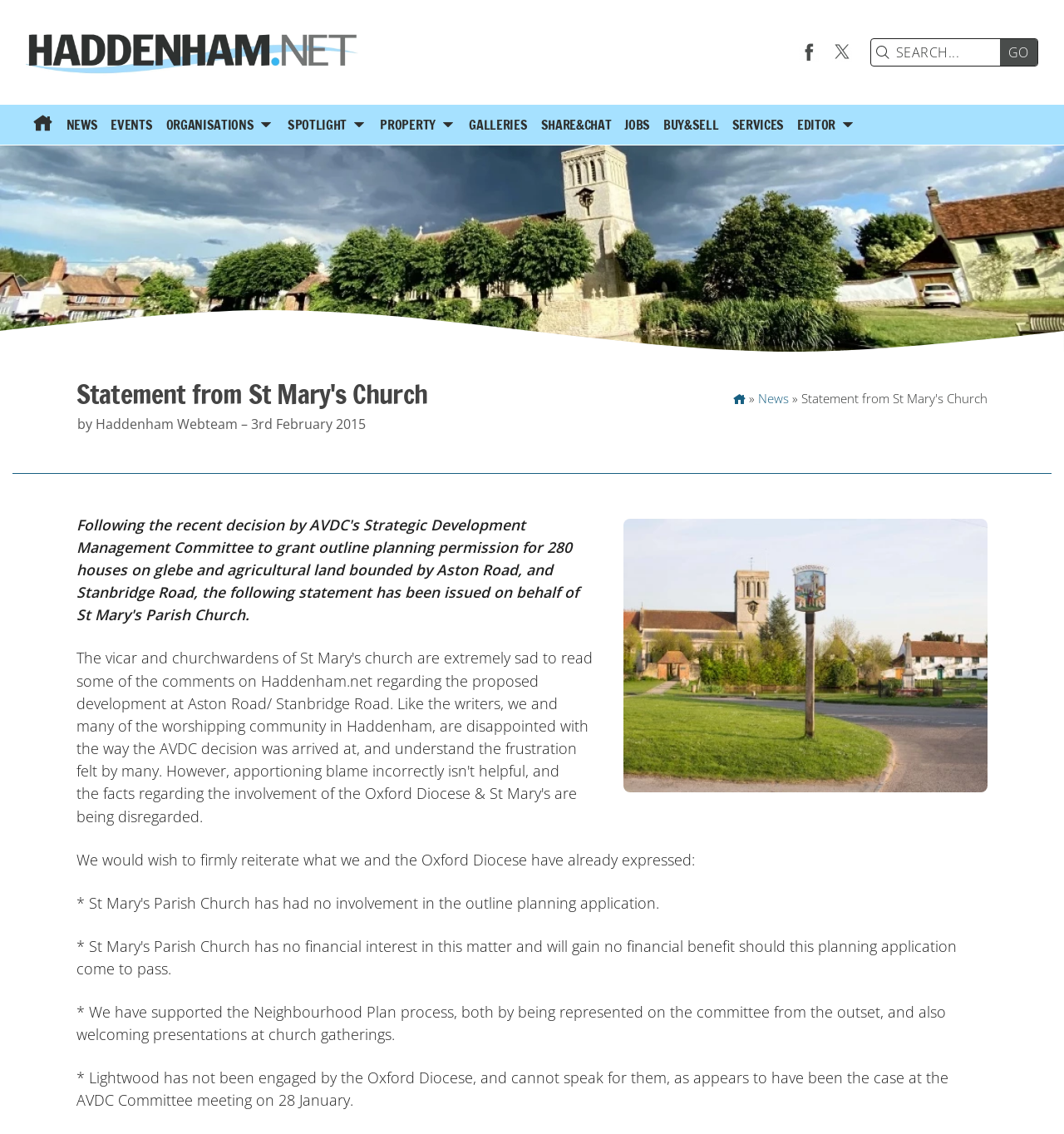What is the date mentioned in the statement? Look at the image and give a one-word or short phrase answer.

3rd February 2015